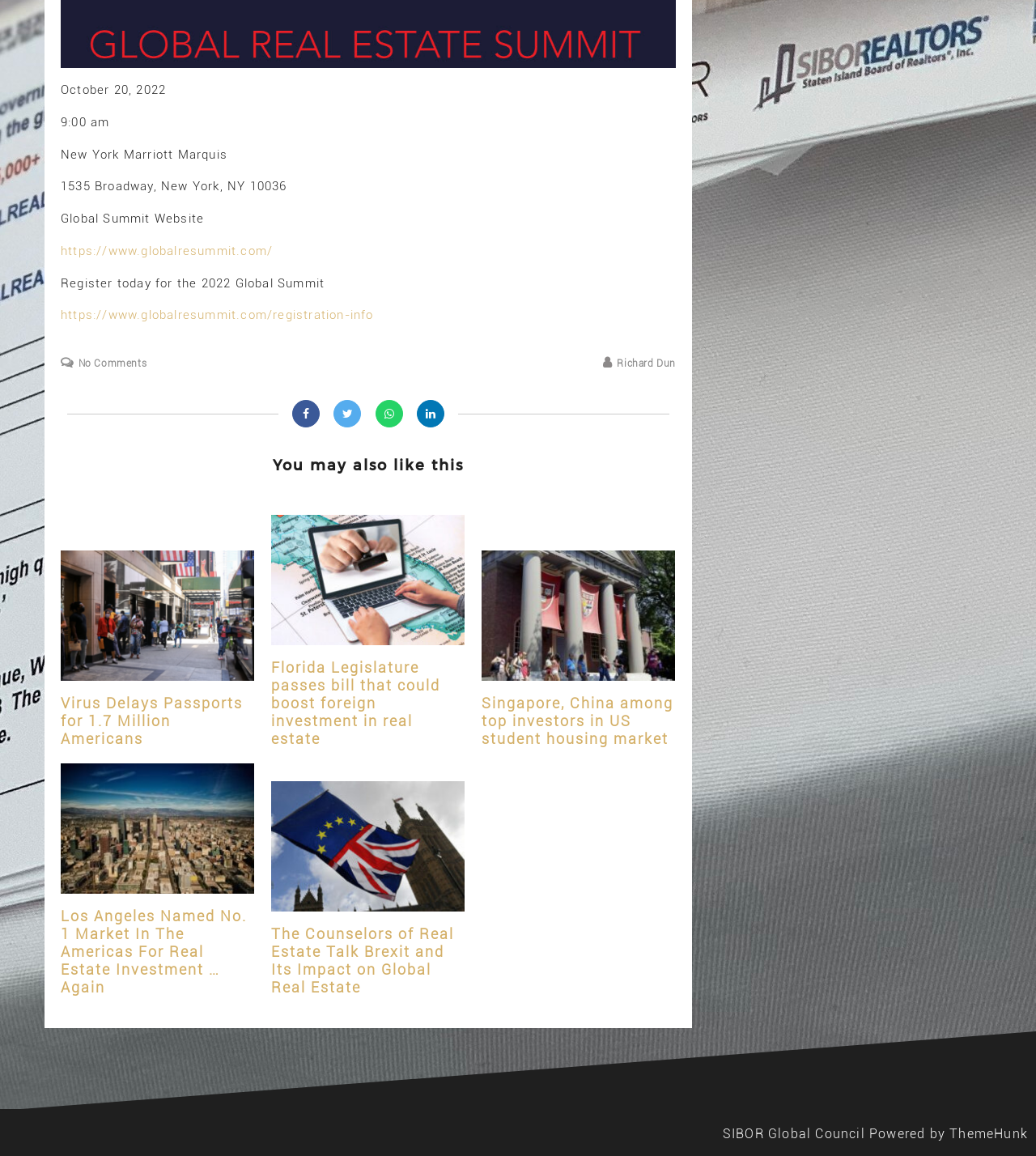Locate the bounding box coordinates of the element's region that should be clicked to carry out the following instruction: "Explore the SIBOR Global Council". The coordinates need to be four float numbers between 0 and 1, i.e., [left, top, right, bottom].

[0.697, 0.974, 0.835, 0.988]